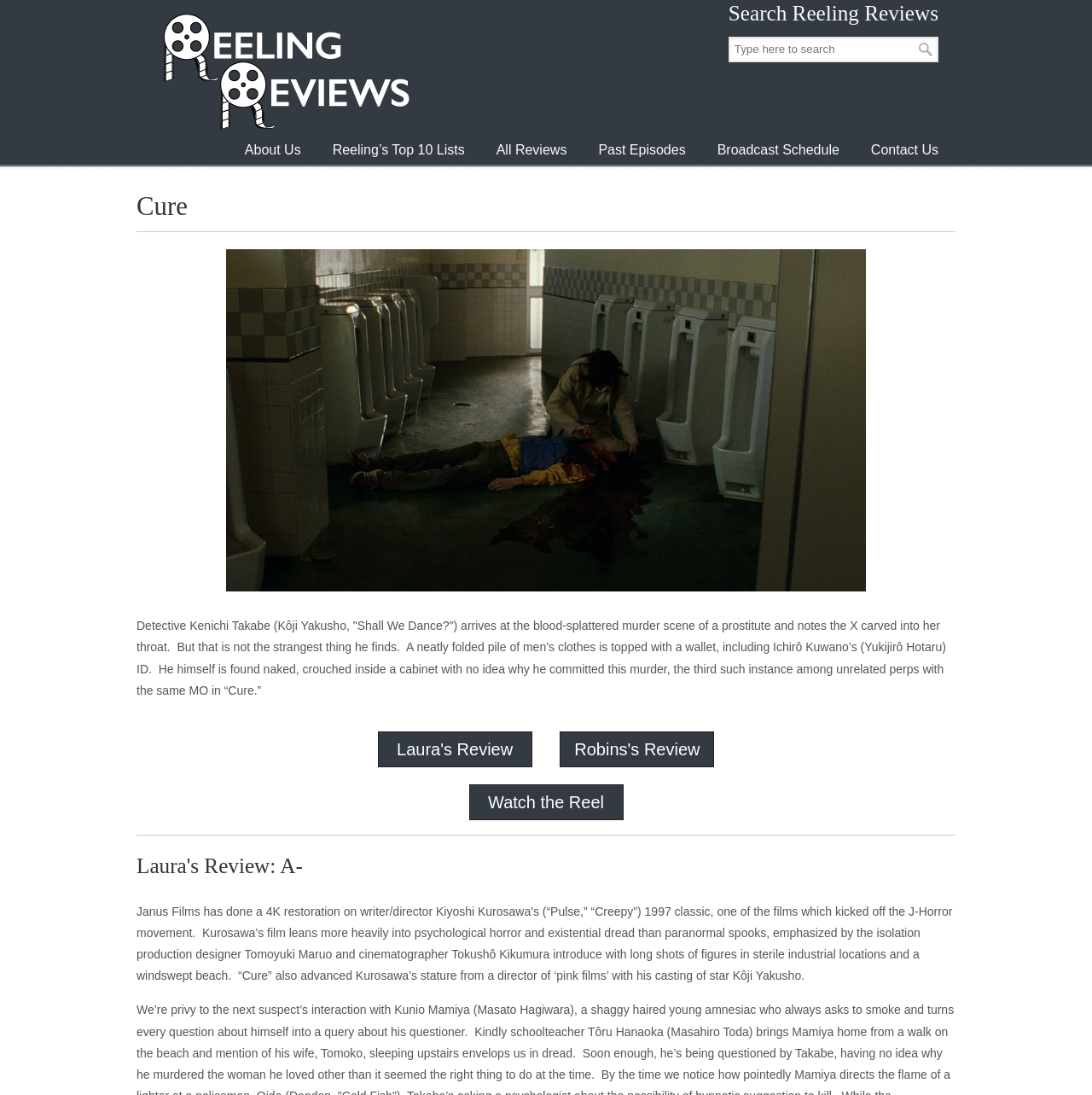Identify the bounding box of the HTML element described as: "name="s" placeholder="Type here to search"".

[0.667, 0.033, 0.859, 0.057]